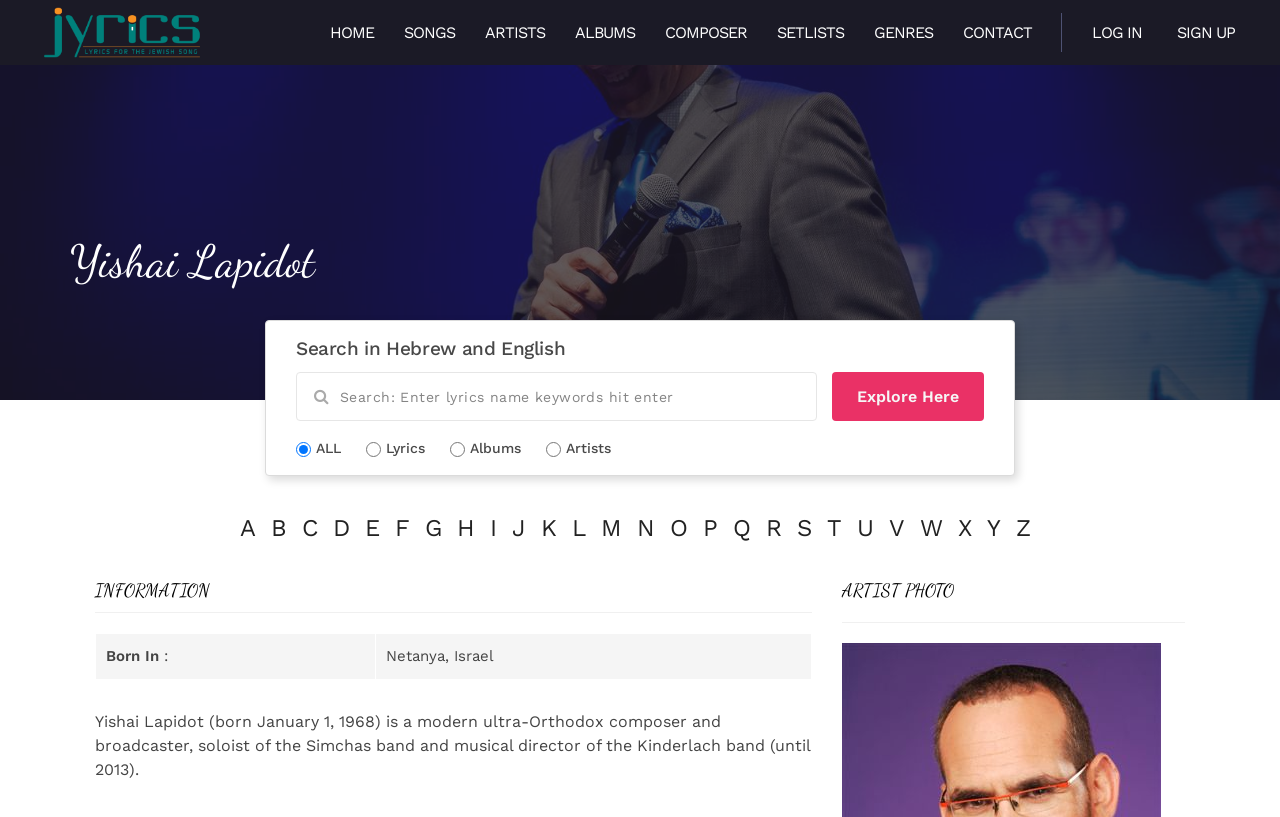Write an exhaustive caption that covers the webpage's main aspects.

This webpage is about Yishai Lapidot, a modern ultra-Orthodox composer and broadcaster. At the top left corner, there is a logo image and a navigation menu with links to HOME, SONGS, ARTISTS, ALBUMS, COMPOSER, SETLISTS, GENRES, and CONTACT. On the right side of the navigation menu, there are LOG IN and SIGN UP links.

Below the navigation menu, there is a heading with the name "Yishai Lapidot" and a search bar that allows users to search in Hebrew and English. The search bar has three radio buttons to filter the search results by ALL, Lyrics, Albums, or Artists.

Under the search bar, there are 26 links, one for each letter of the alphabet, from A to Z. These links are aligned horizontally and take up the full width of the page.

On the left side of the page, there is a section with the heading "INFORMATION". This section contains a table with a single row that displays Yishai Lapidot's birthplace, Netanya, Israel. Below the table, there is a paragraph of text that provides a brief biography of Yishai Lapidot.

On the right side of the page, there is a section with the heading "ARTIST PHOTO", but there is no image displayed.